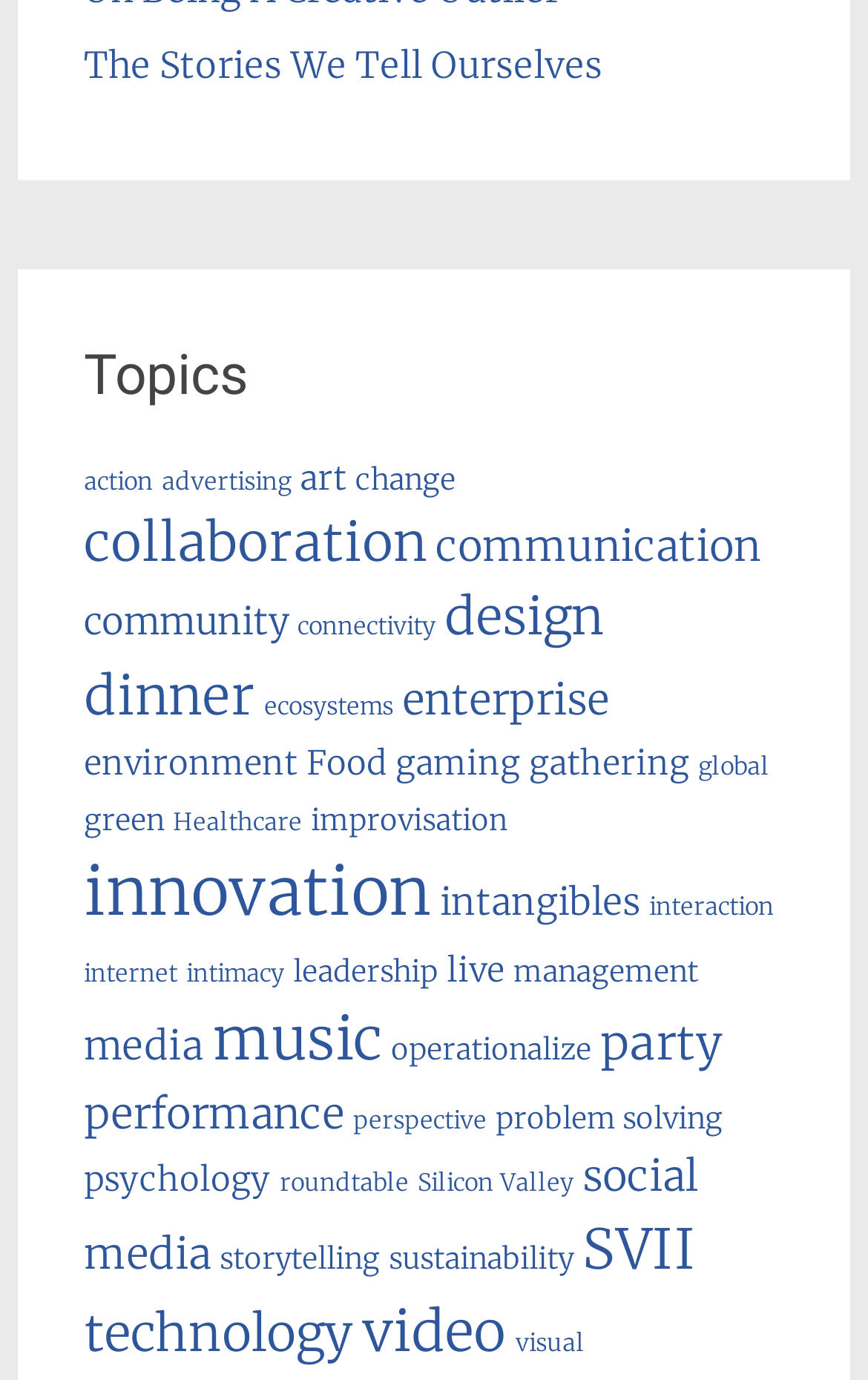What is the topic located at [0.097, 0.434, 0.333, 0.468]?
Please look at the screenshot and answer using one word or phrase.

community